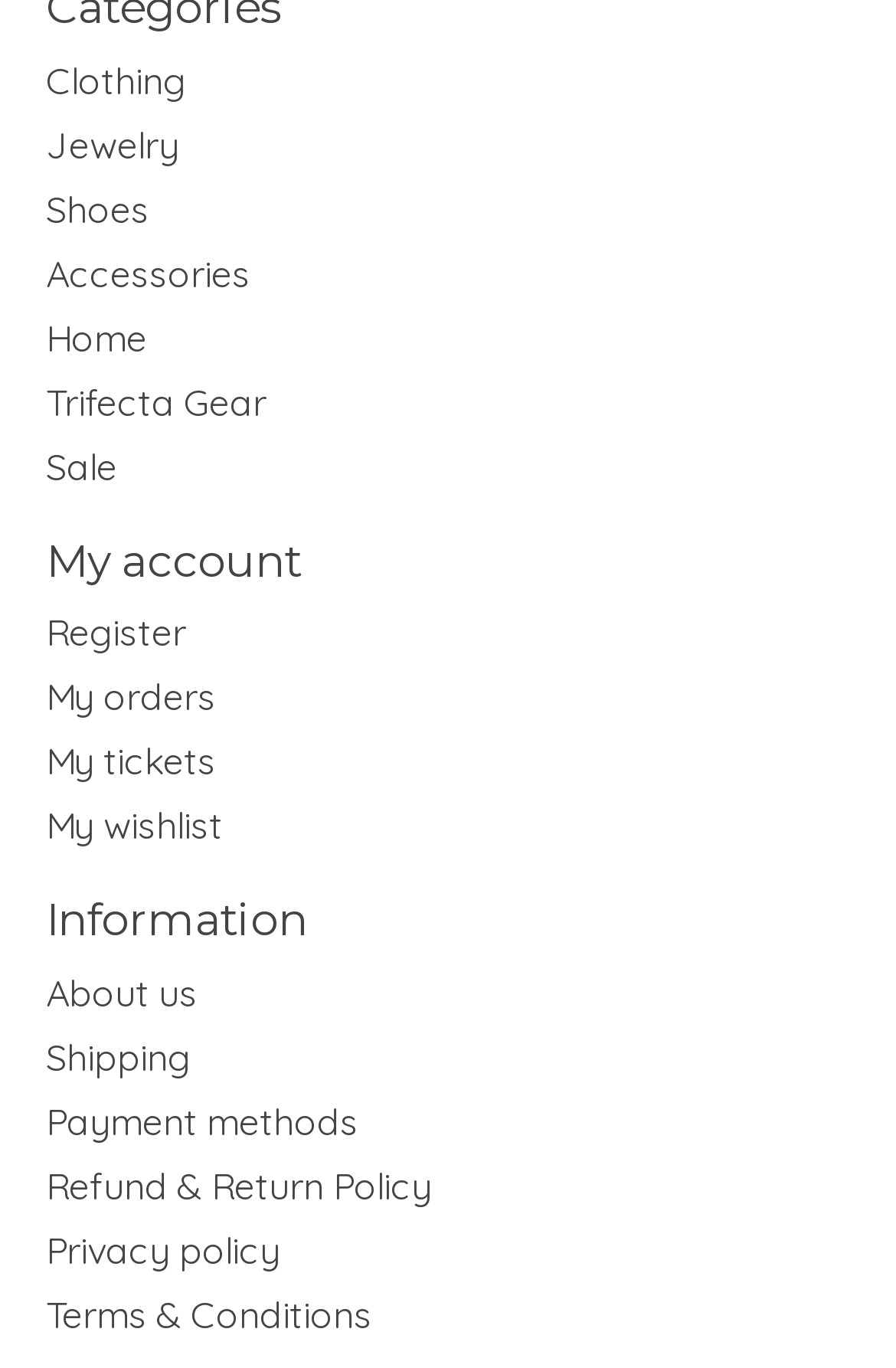Identify the bounding box coordinates of the specific part of the webpage to click to complete this instruction: "Check refund policy".

[0.051, 0.85, 0.482, 0.883]